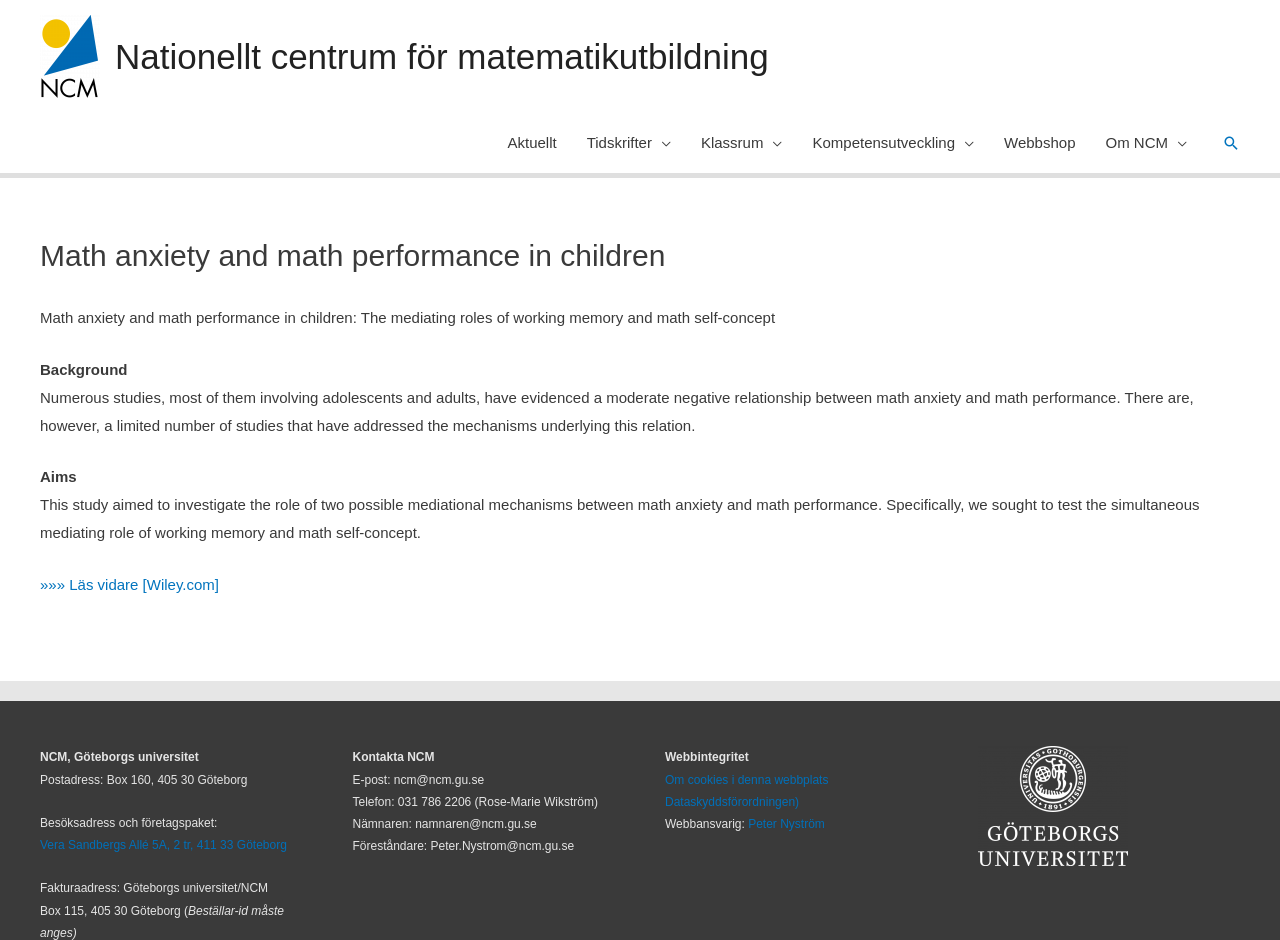How can I contact NCM?
Using the image provided, answer with just one word or phrase.

Via email or phone